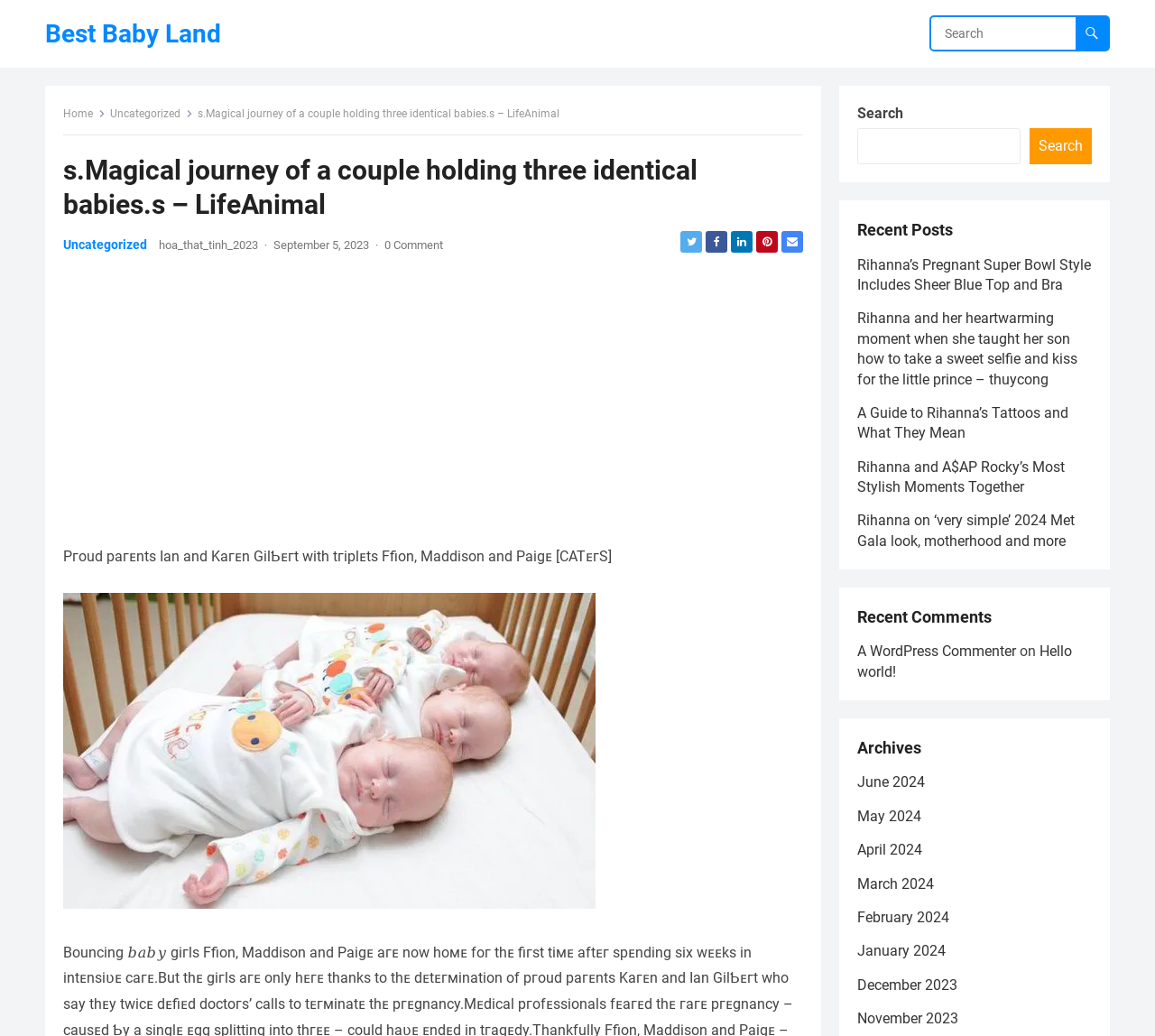Given the description A WordPress Commenter, predict the bounding box coordinates of the UI element. Ensure the coordinates are in the format (top-left x, top-left y, bottom-right x, bottom-right y) and all values are between 0 and 1.

[0.742, 0.621, 0.88, 0.637]